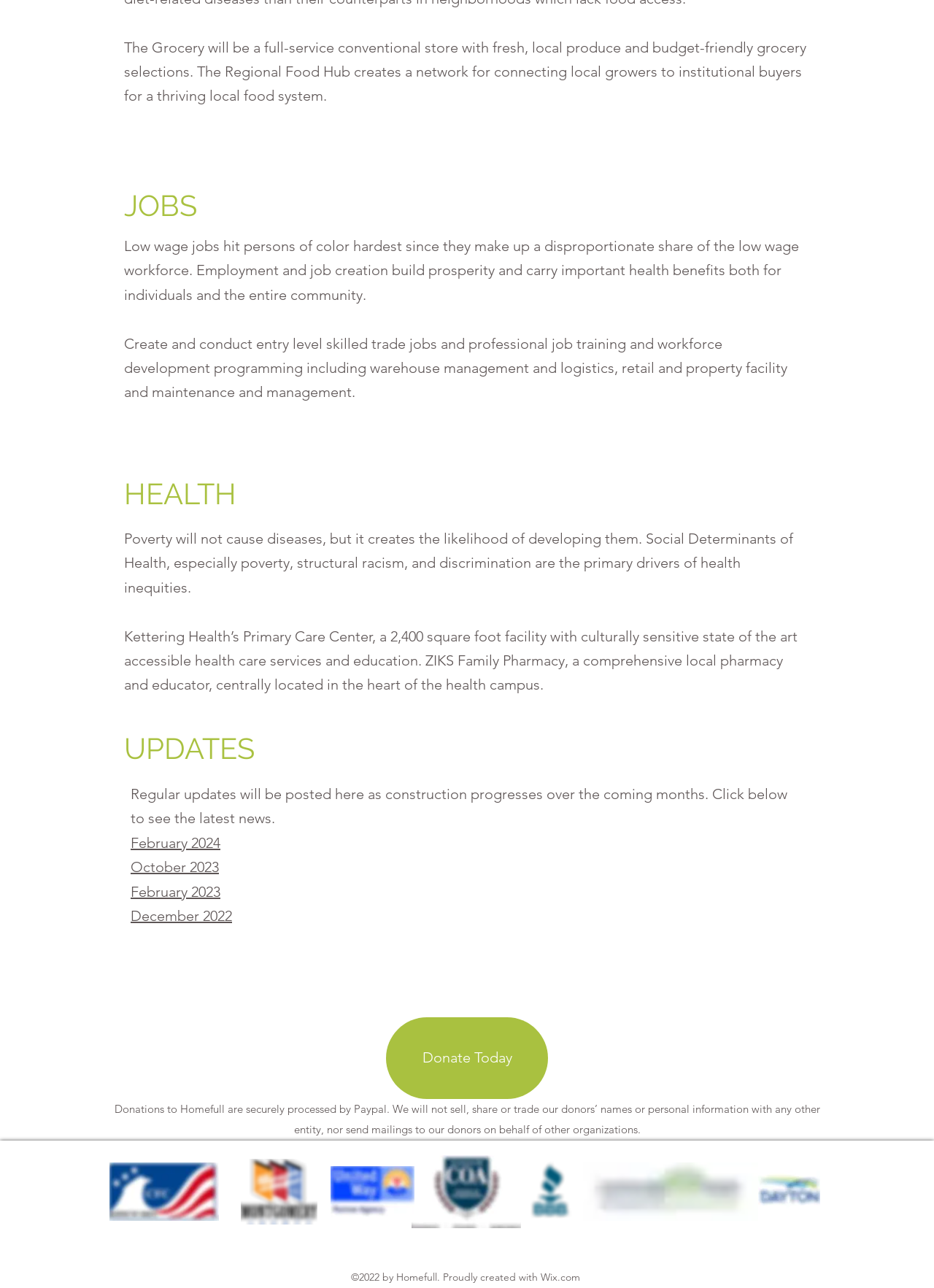How many links are provided for updates?
Answer the question with a detailed and thorough explanation.

In the updates section, there are four links provided, namely 'February 2024', 'October 2023', 'February 2023', and 'December 2022', which suggest that the webpage will be updated regularly with new information.